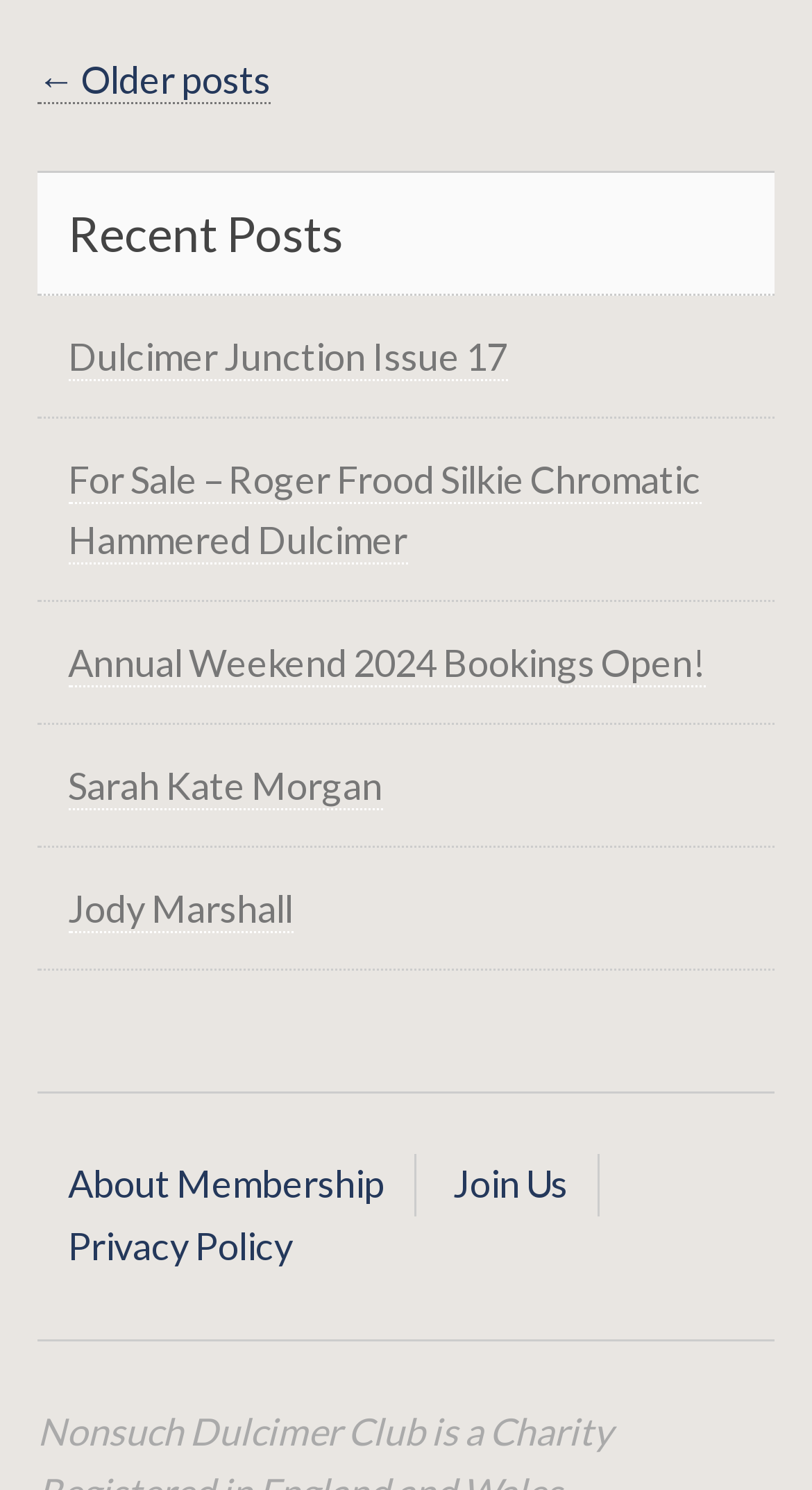Please find the bounding box coordinates of the element that you should click to achieve the following instruction: "Learn about membership". The coordinates should be presented as four float numbers between 0 and 1: [left, top, right, bottom].

[0.083, 0.775, 0.473, 0.817]